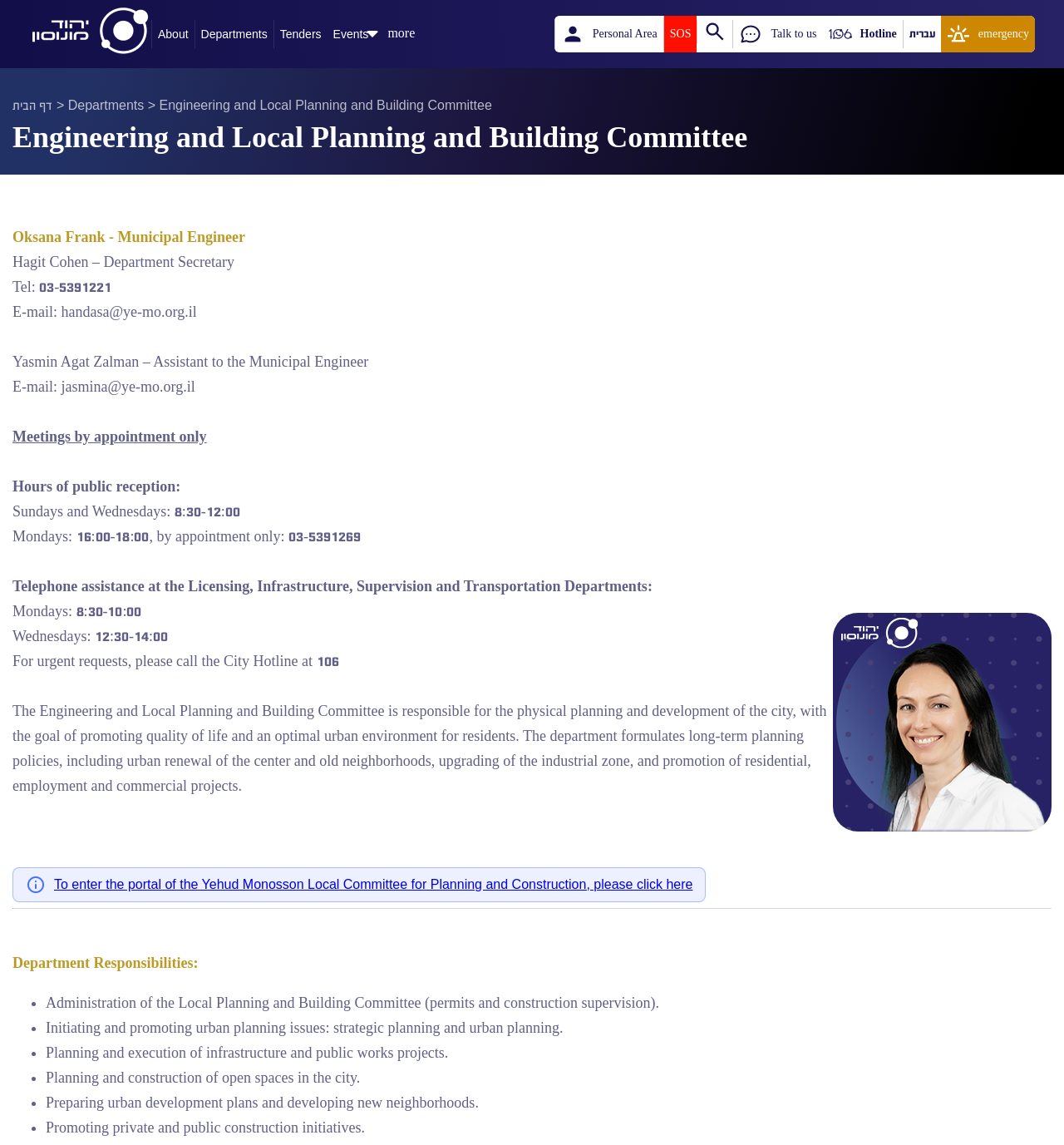Find the coordinates for the bounding box of the element with this description: "parent_node: About".

[0.027, 0.005, 0.142, 0.054]